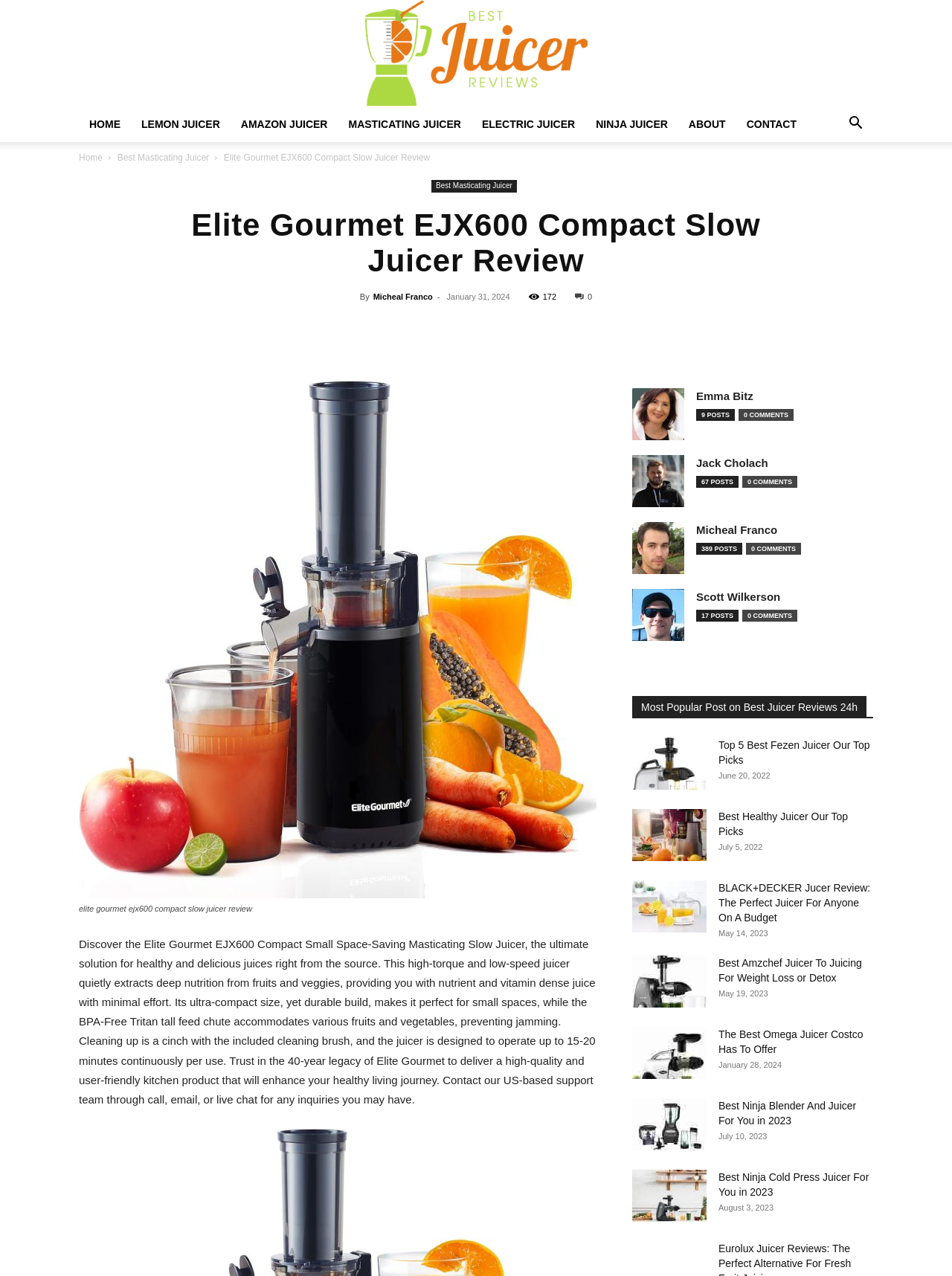Determine the bounding box coordinates of the clickable region to follow the instruction: "View the 'FEZEN Juicer Machines' post".

[0.664, 0.578, 0.742, 0.619]